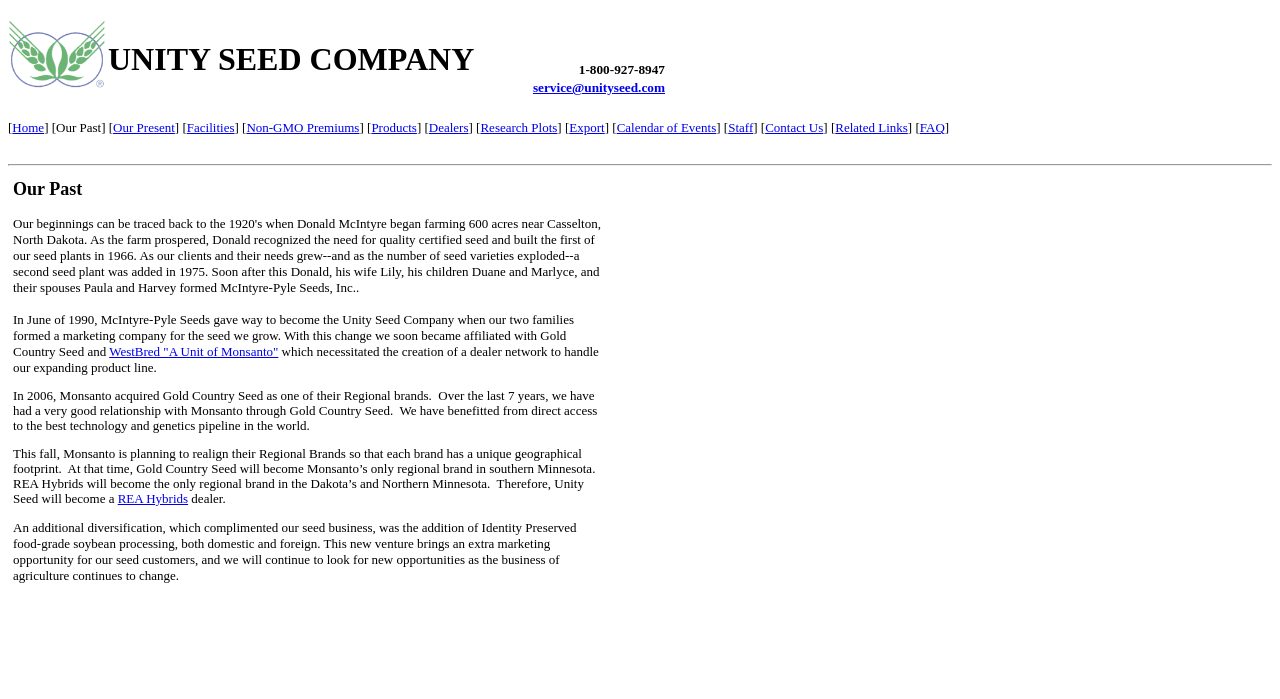Please give a one-word or short phrase response to the following question: 
What is the name of the company's seed plant built in 1966?

Not mentioned